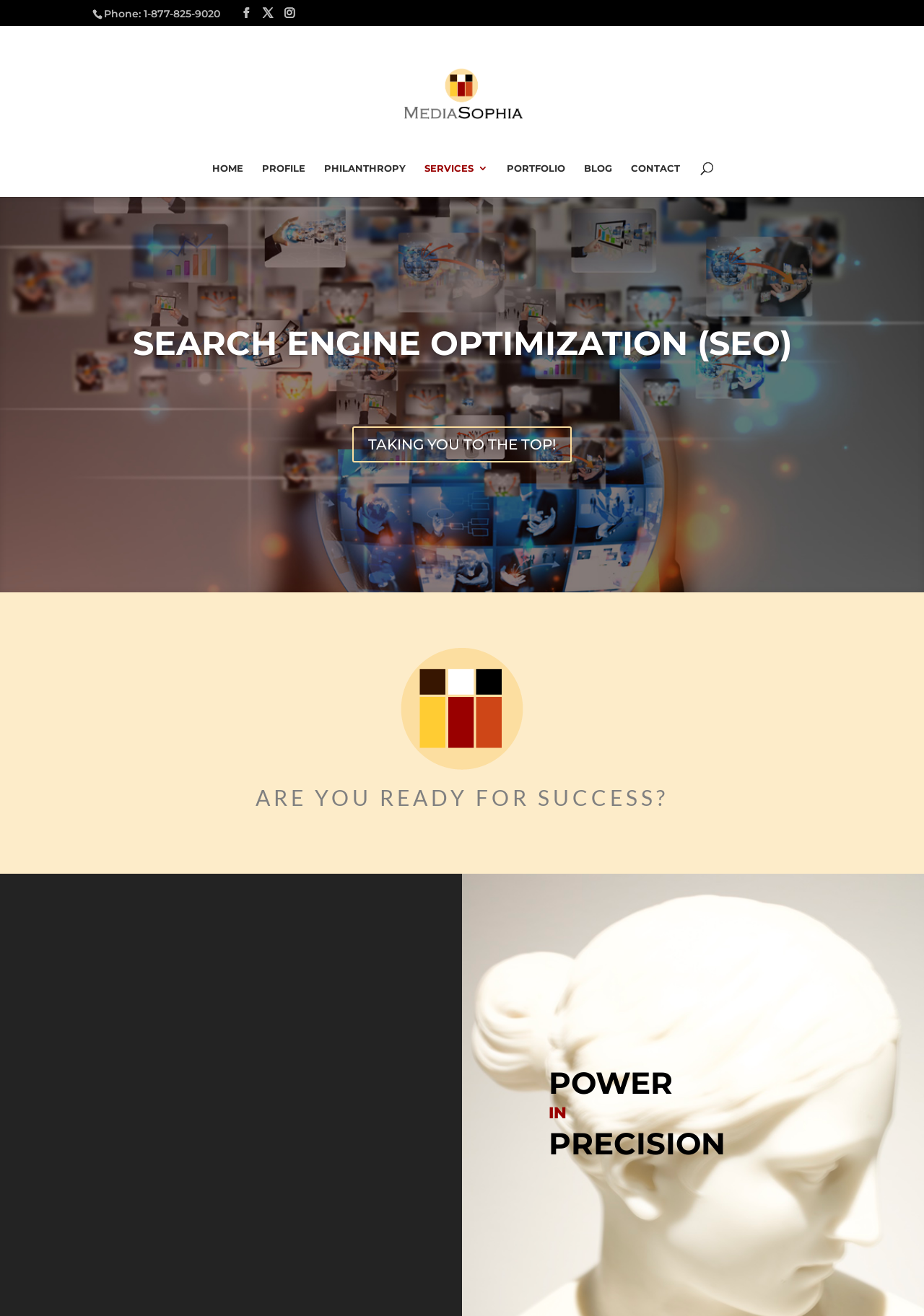Determine the bounding box coordinates for the element that should be clicked to follow this instruction: "Visit the home page". The coordinates should be given as four float numbers between 0 and 1, in the format [left, top, right, bottom].

[0.23, 0.124, 0.263, 0.15]